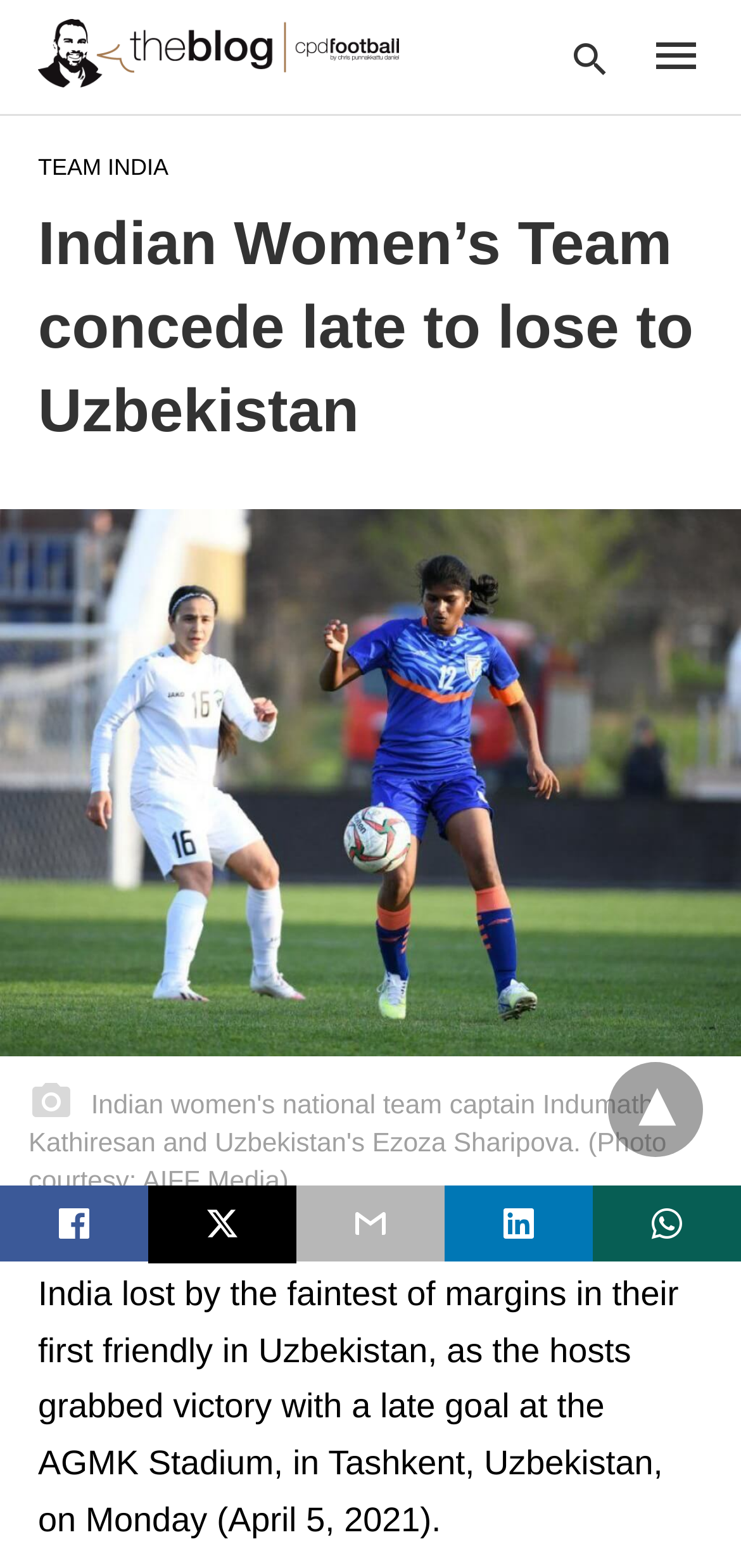Please find and generate the text of the main heading on the webpage.

Indian Women’s Team concede late to lose to Uzbekistan